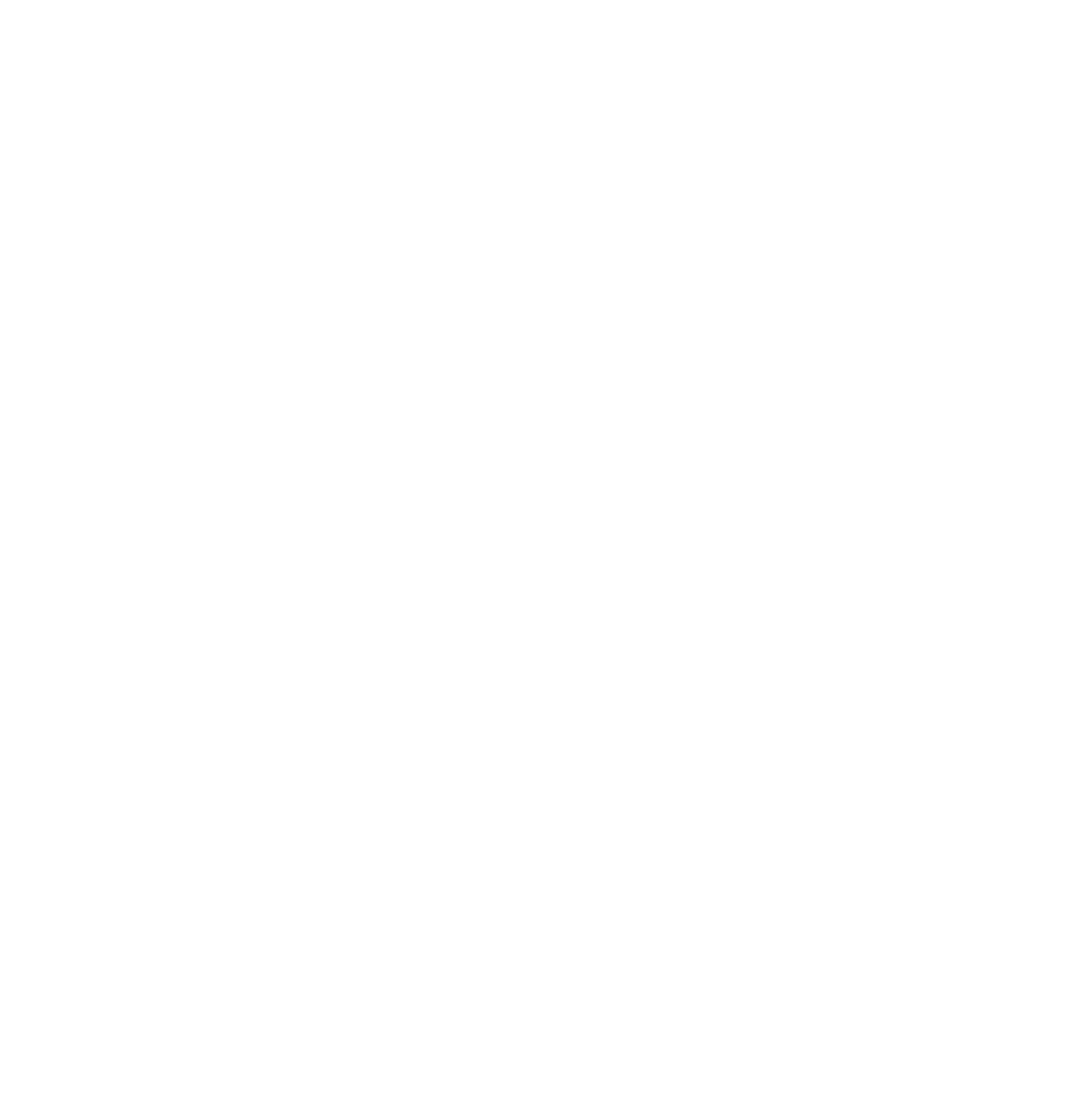Provide a brief response in the form of a single word or phrase:
What are the normal hours of operation for Vetco?

Monday to Friday: 8:00am - 5:30pm, Saturday: 10:00am - 3:30pm, Sunday: CLOSED